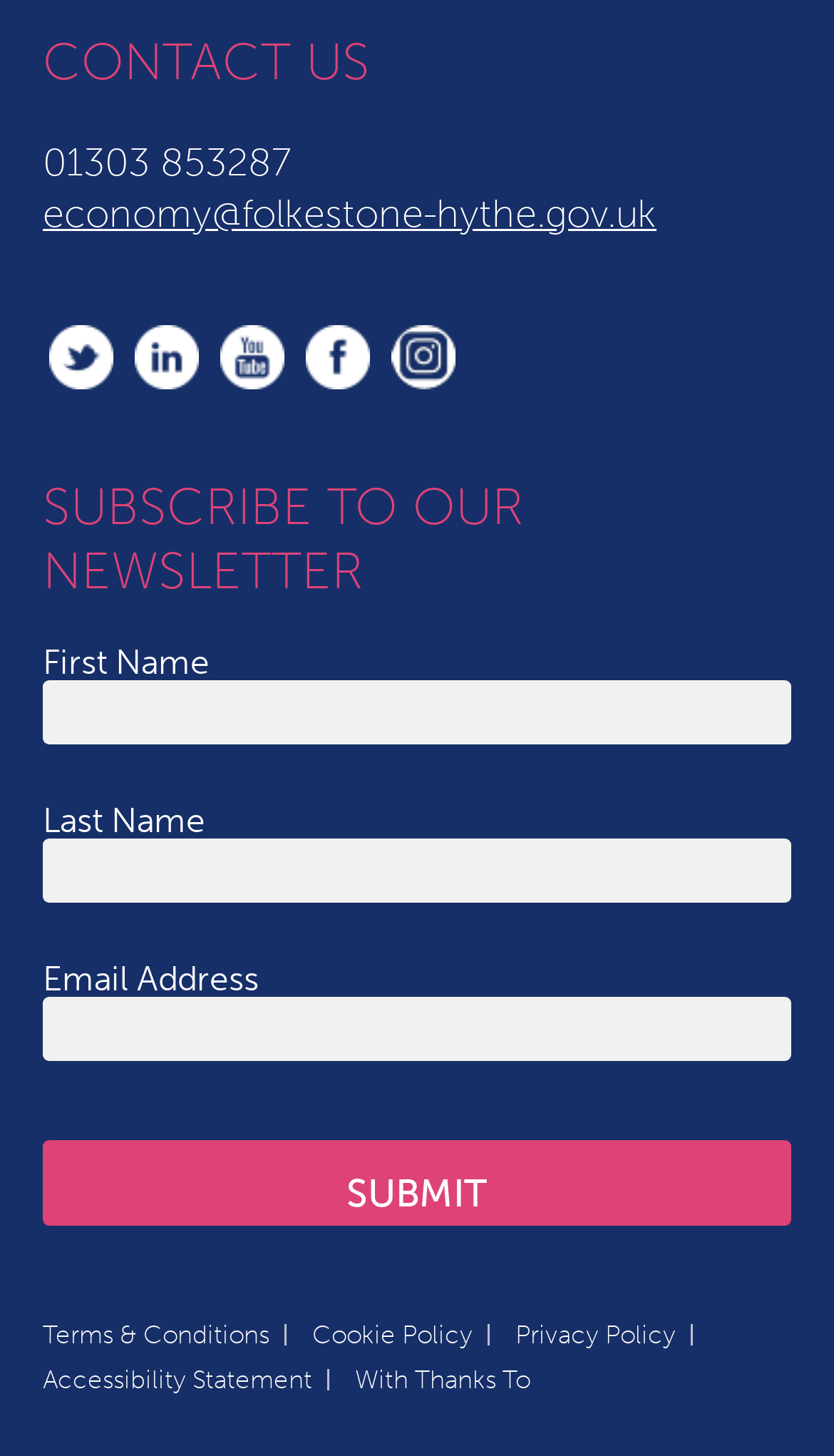Using the webpage screenshot, find the UI element described by economy@folkestone-hythe.gov.uk. Provide the bounding box coordinates in the format (top-left x, top-left y, bottom-right x, bottom-right y), ensuring all values are floating point numbers between 0 and 1.

[0.051, 0.131, 0.787, 0.163]